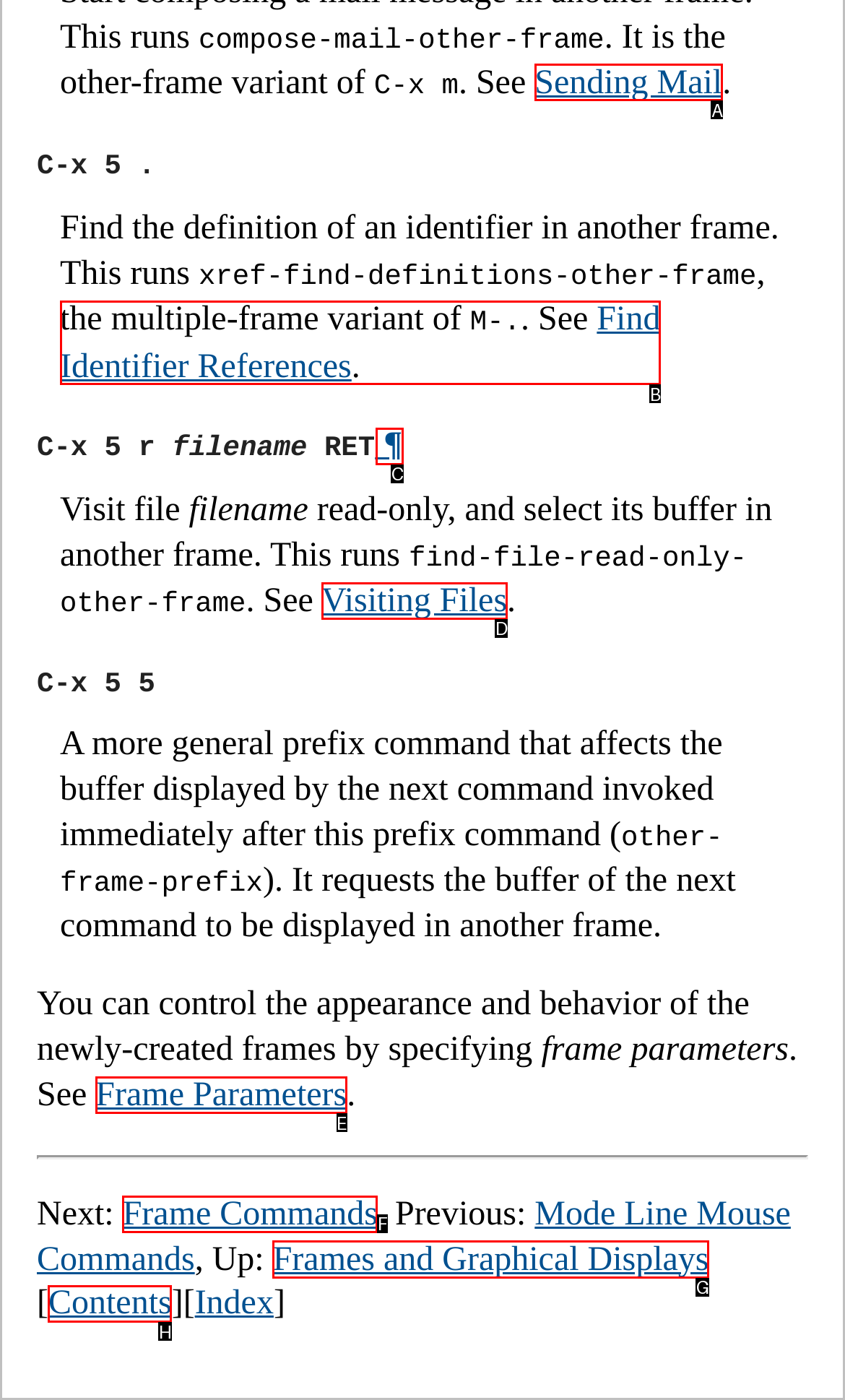Tell me which one HTML element I should click to complete the following task: Check Frames and Graphical Displays Answer with the option's letter from the given choices directly.

G